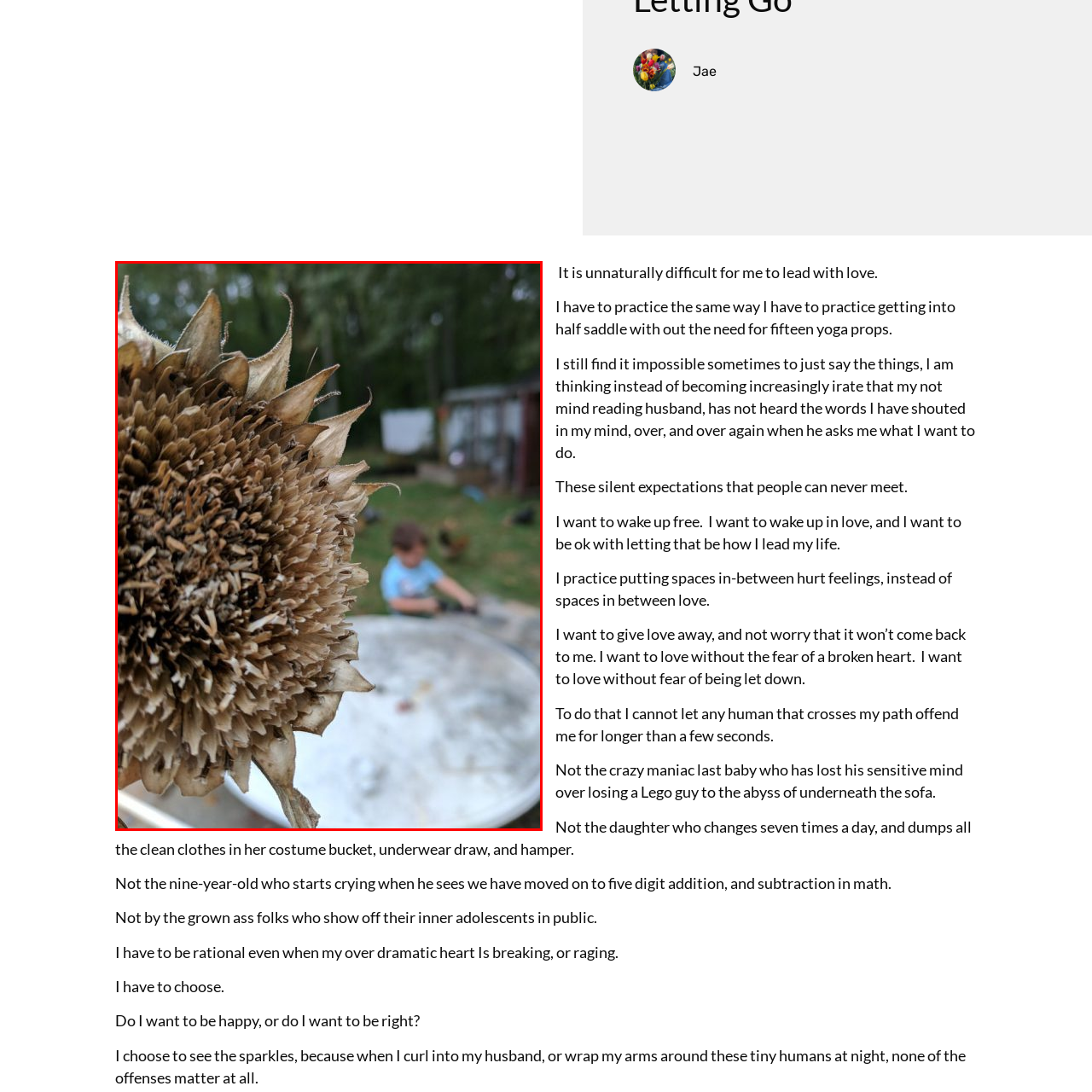Pay attention to the area highlighted by the red boundary and answer the question with a single word or short phrase: 
What is the child in the background doing?

Playing